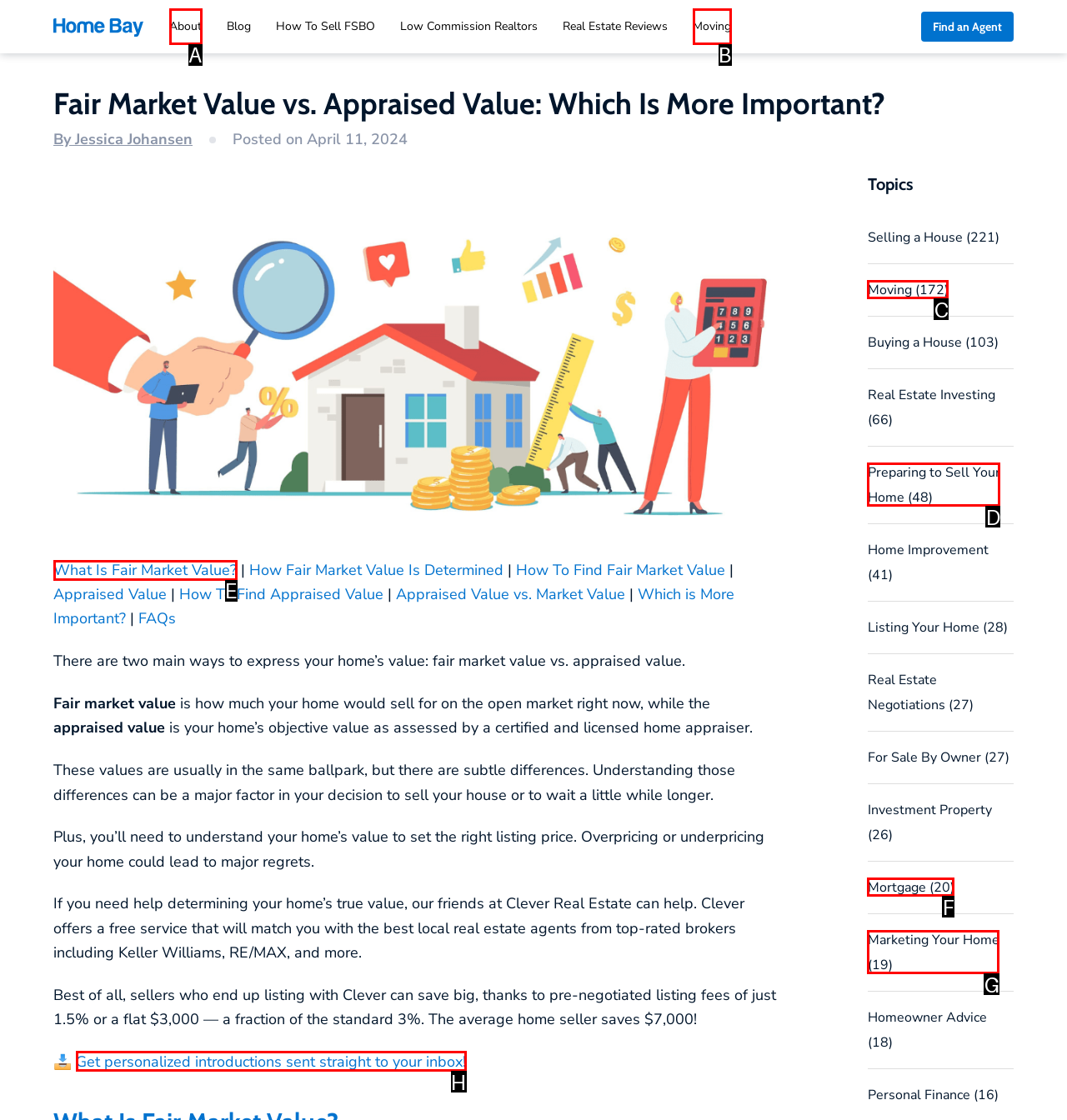Specify which element within the red bounding boxes should be clicked for this task: Find out 'What Is Fair Market Value?' Respond with the letter of the correct option.

E